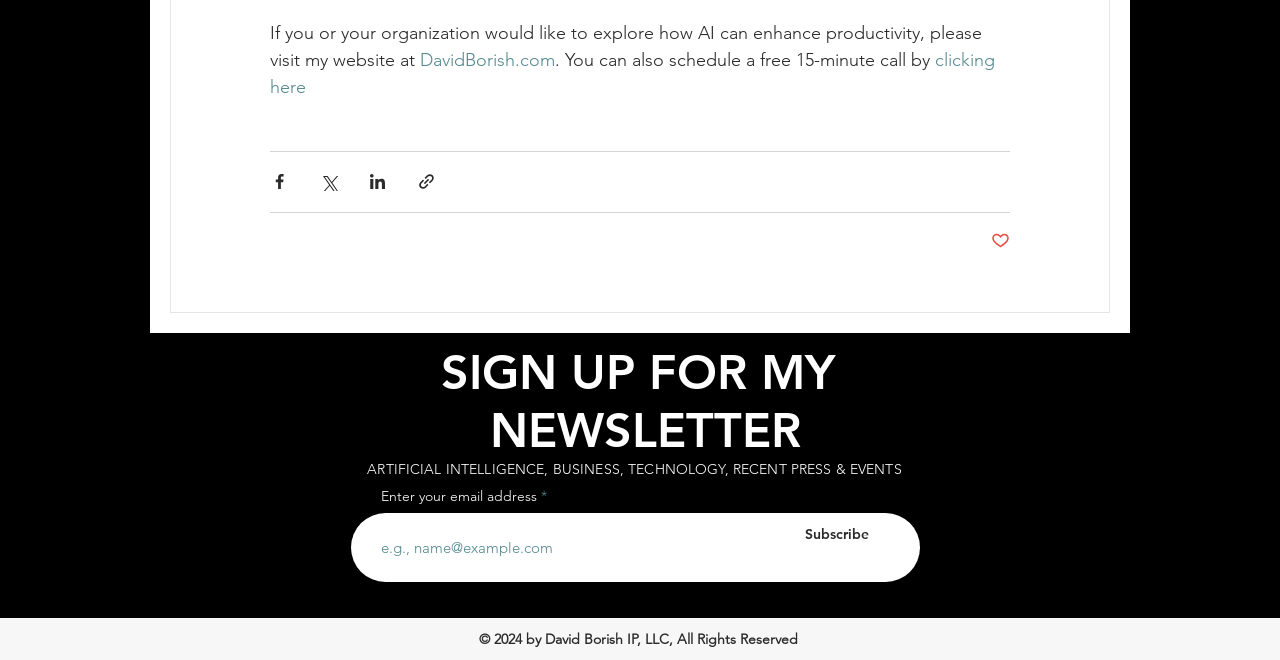Predict the bounding box of the UI element based on this description: "clicking here".

[0.211, 0.073, 0.781, 0.148]